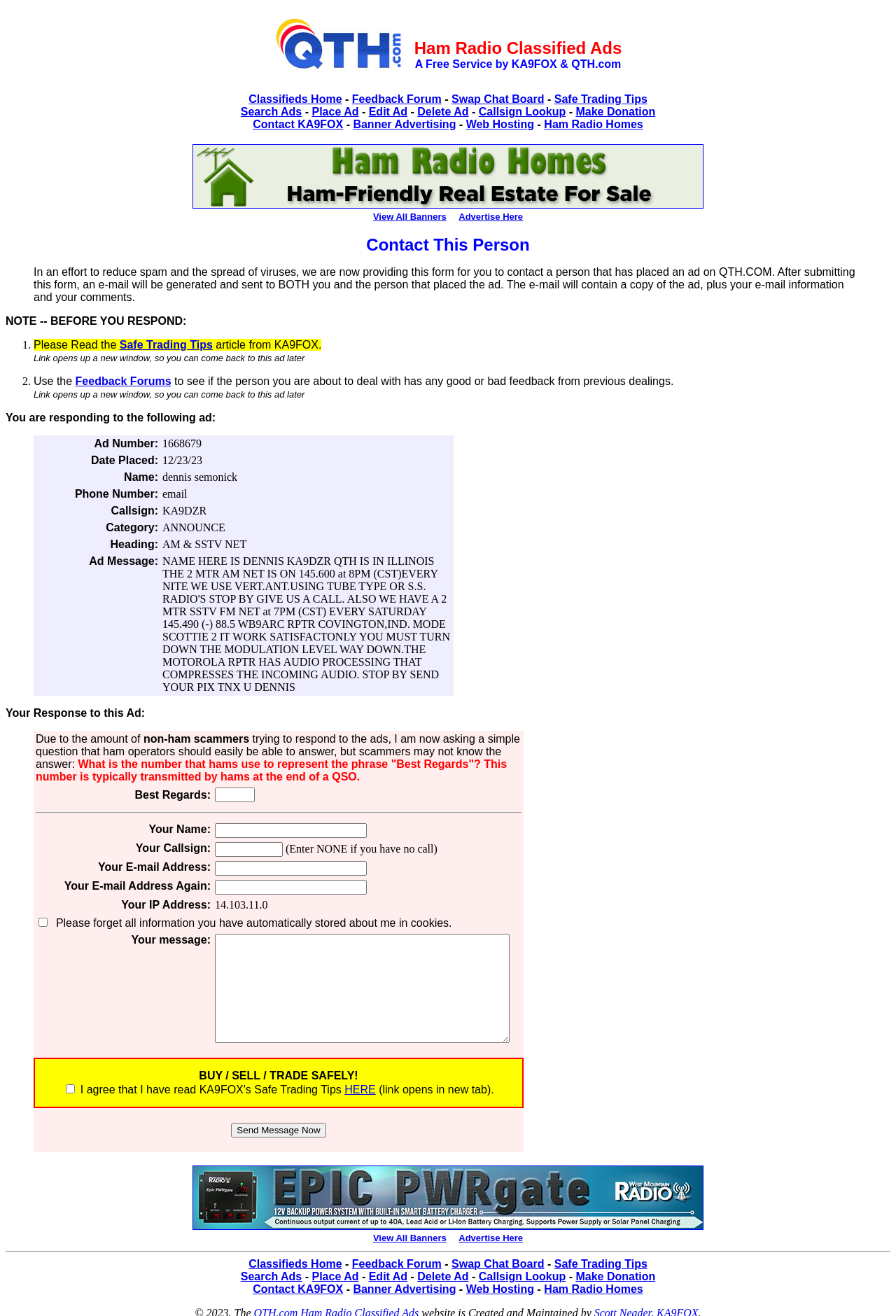Look at the image and write a detailed answer to the question: 
What is the callsign of the person who placed the ad?

I found the answer by looking at the 'Callsign:' field in the ad details section, which is located in the table with the ad information.